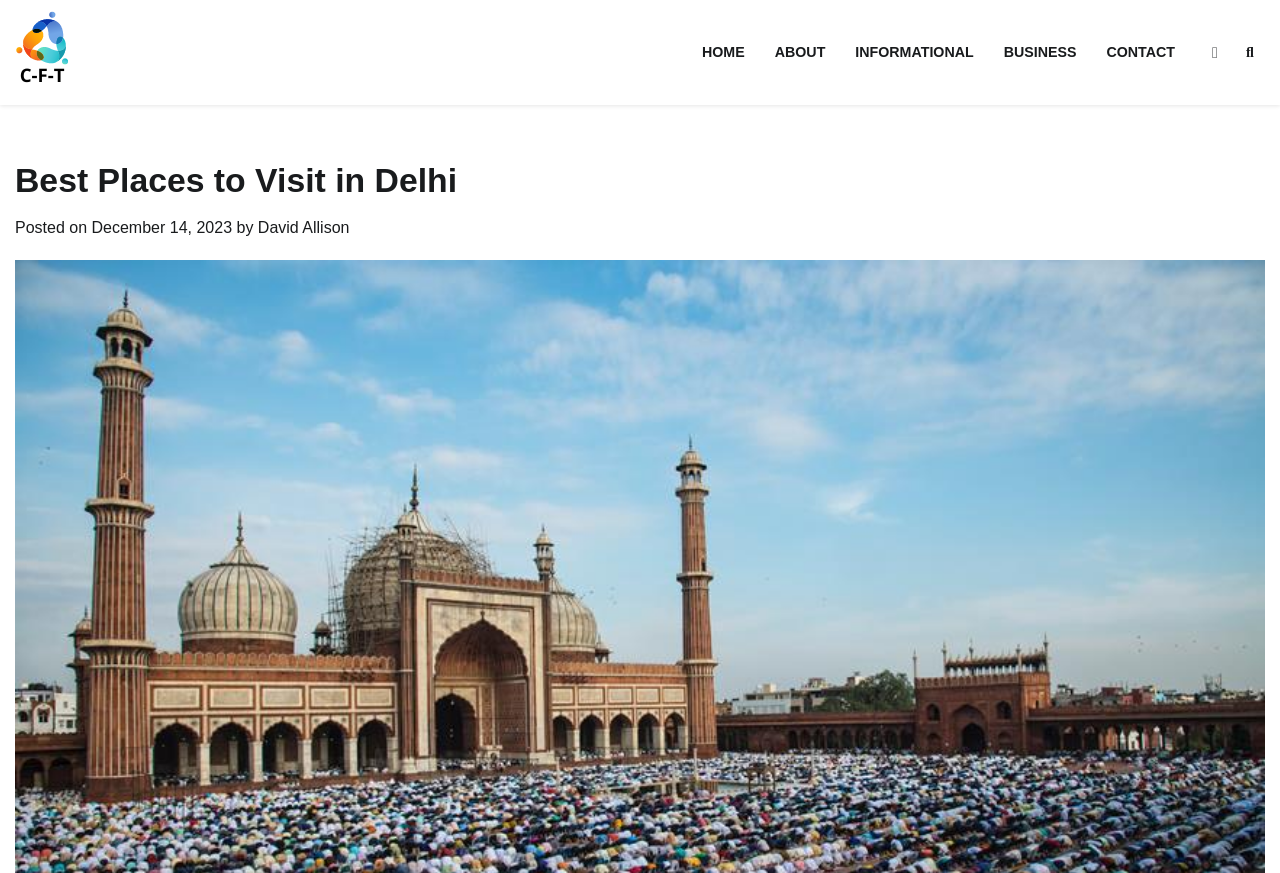How many main navigation links are there?
Please ensure your answer to the question is detailed and covers all necessary aspects.

I counted the number of links in the top navigation bar, which are 'HOME', 'ABOUT', 'INFORMATIONAL', 'BUSINESS', and 'CONTACT', and found that there are 5 main navigation links.